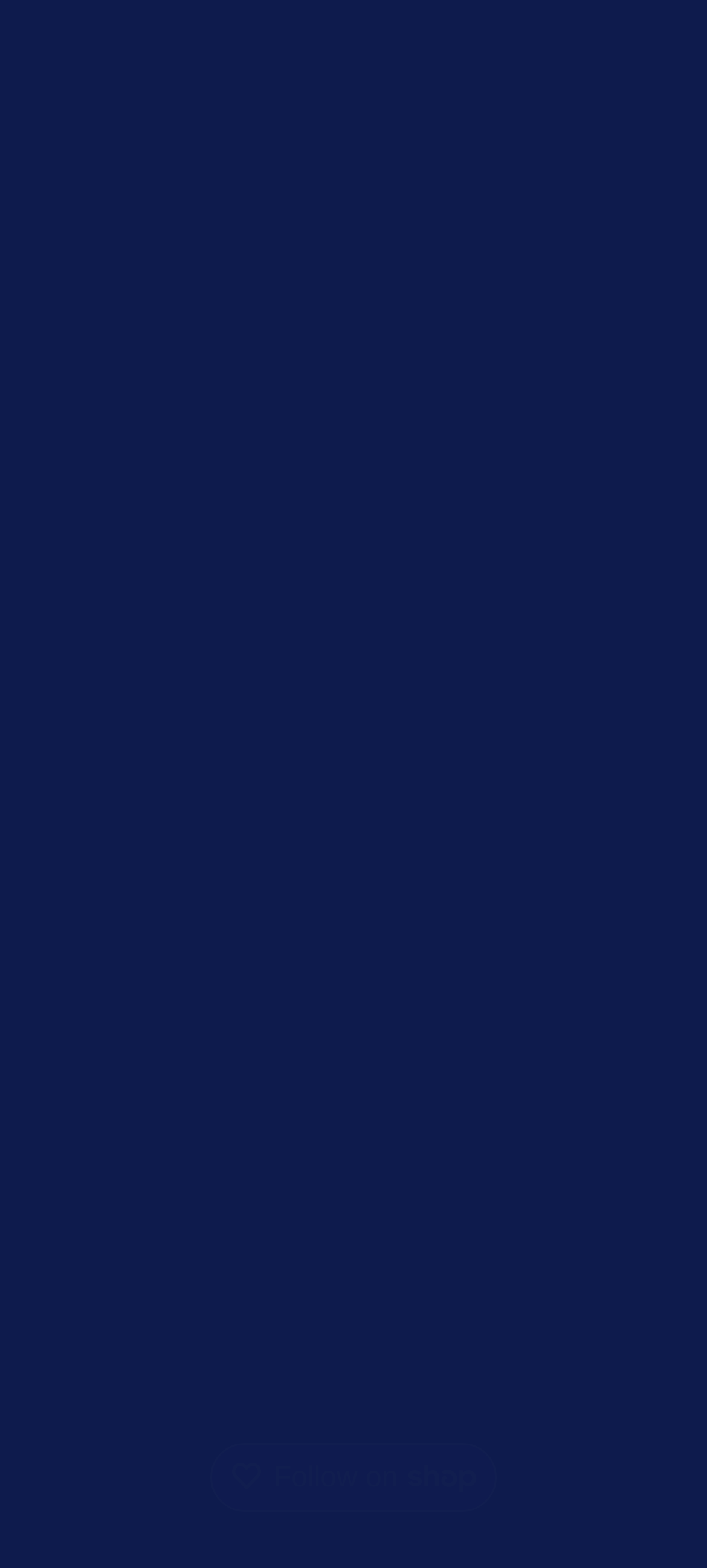What is the purpose of the 'Do not sell my personal information' link? Analyze the screenshot and reply with just one word or a short phrase.

Privacy